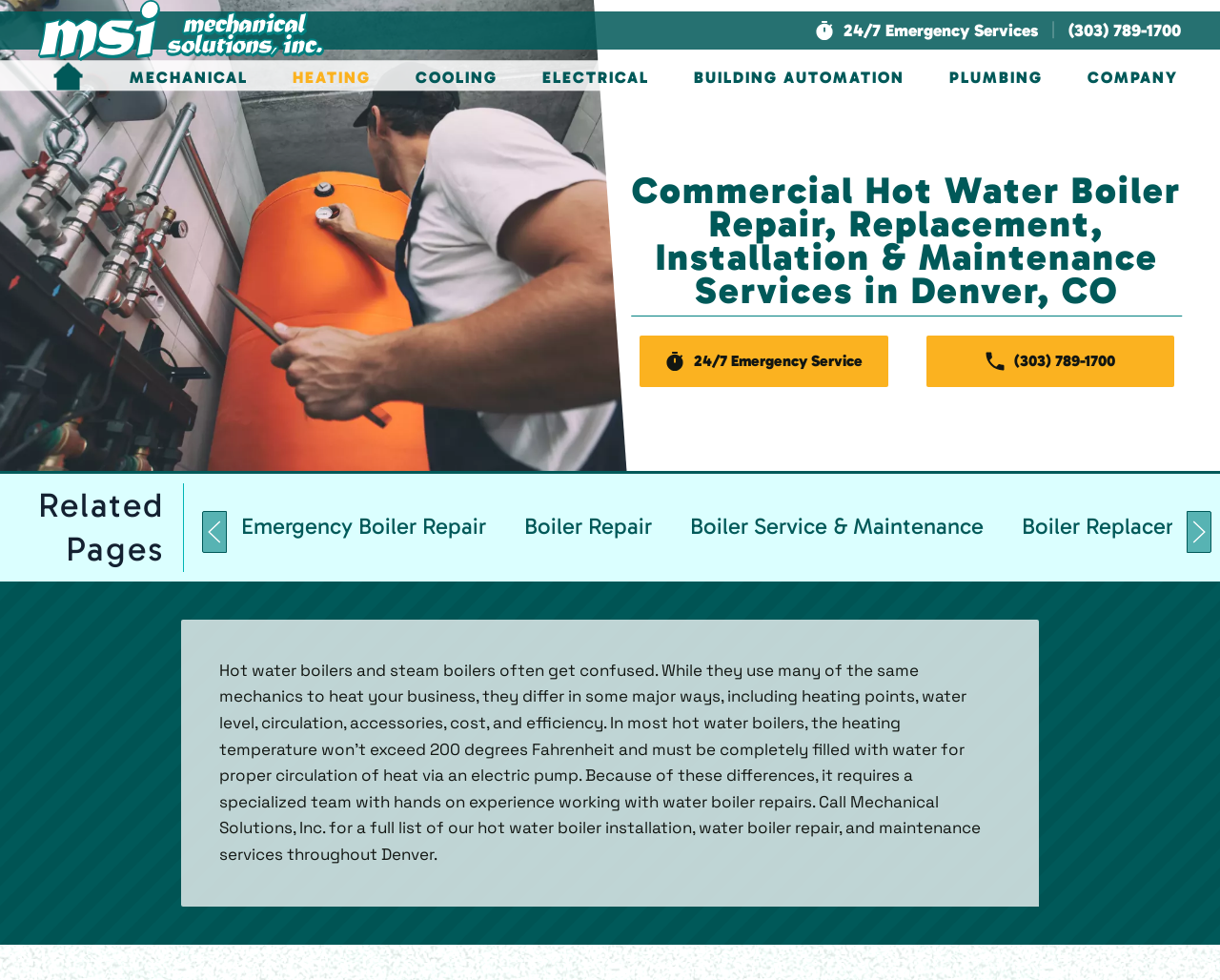Determine the bounding box coordinates for the clickable element to execute this instruction: "Call the phone number". Provide the coordinates as four float numbers between 0 and 1, i.e., [left, top, right, bottom].

[0.876, 0.017, 0.968, 0.045]